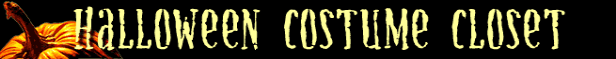Elaborate on the contents of the image in great detail.

The image features the title "Halloween Costume Closet," displayed in a whimsical, stylized font that evokes a fun and festive Halloween spirit. The text is contrasted against a dark background, enhancing its visibility. Accompanying the title is a decorative illustration of a pumpkin, symbolizing the Halloween theme and adding a playful touch. This visual serves as an inviting header for a section dedicated to Halloween costumes, likely providing ideas, resources, or inspiration for costume enthusiasts looking to celebrate the Halloween season creatively.